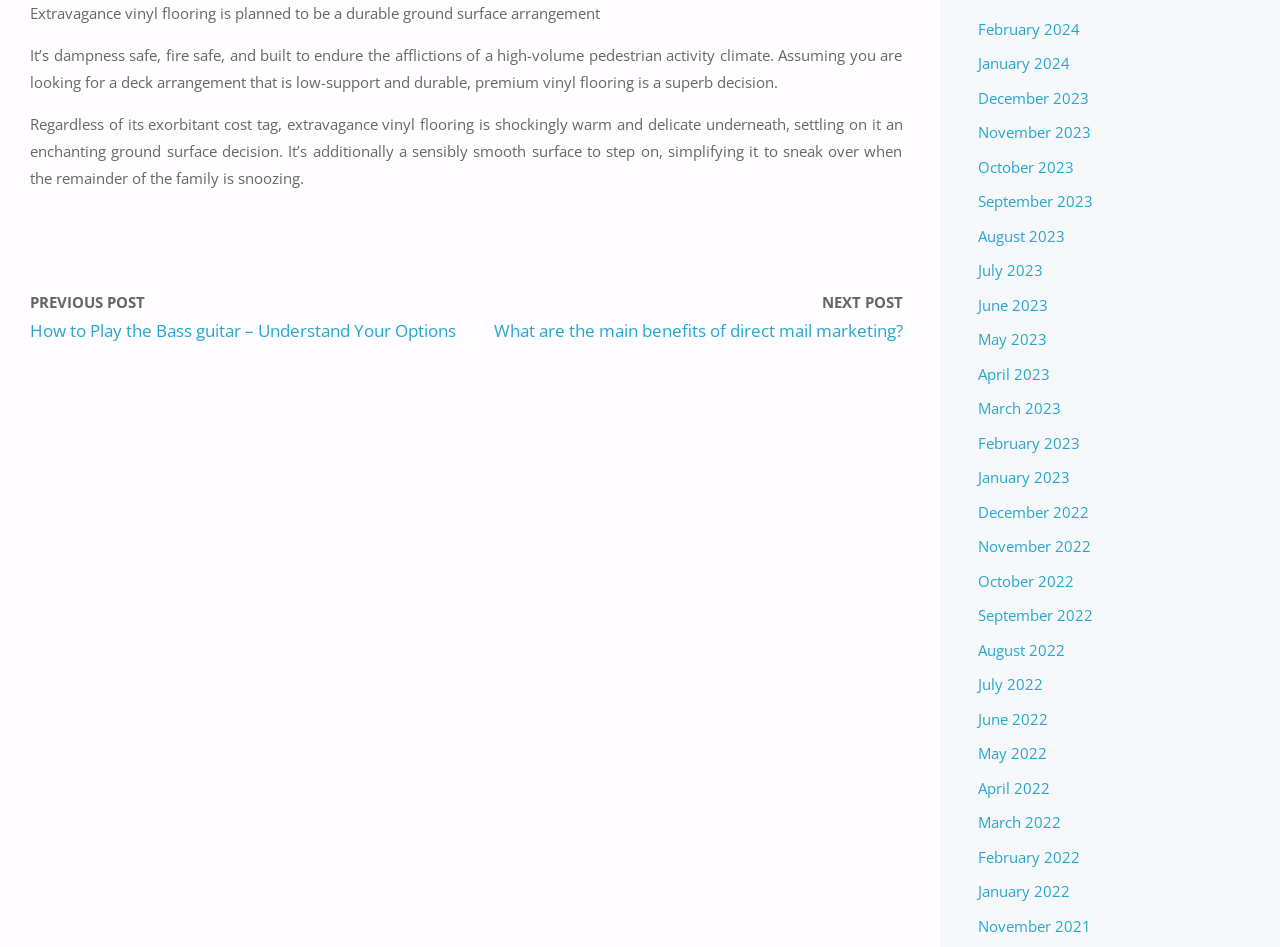From the image, can you give a detailed response to the question below:
Can readers navigate to related posts?

The presence of links to related posts, such as 'How to Play the Bass guitar – Understand Your Options' and 'What are the main benefits of direct mail marketing?', suggests that readers can navigate to related content.